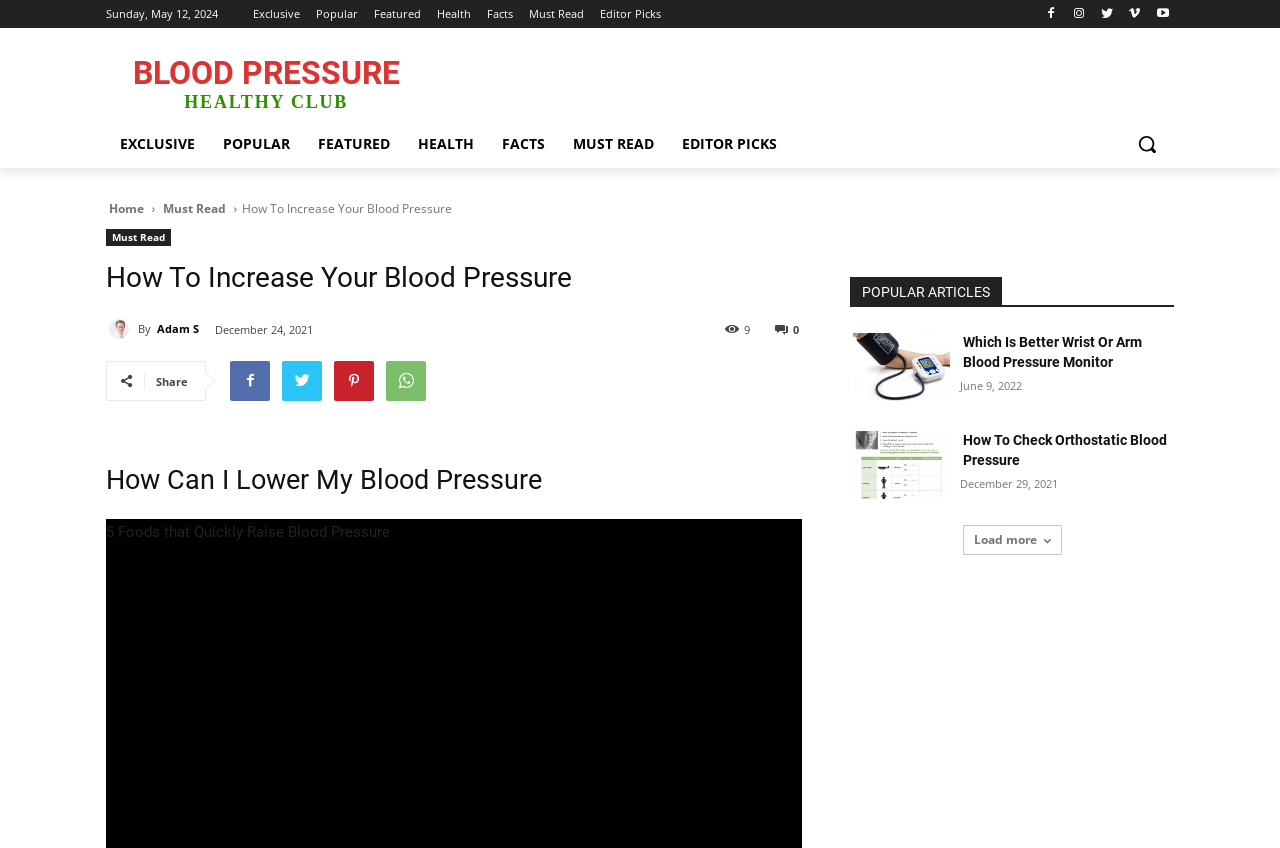How many categories are there in the top menu?
Please provide a single word or phrase as your answer based on the screenshot.

7